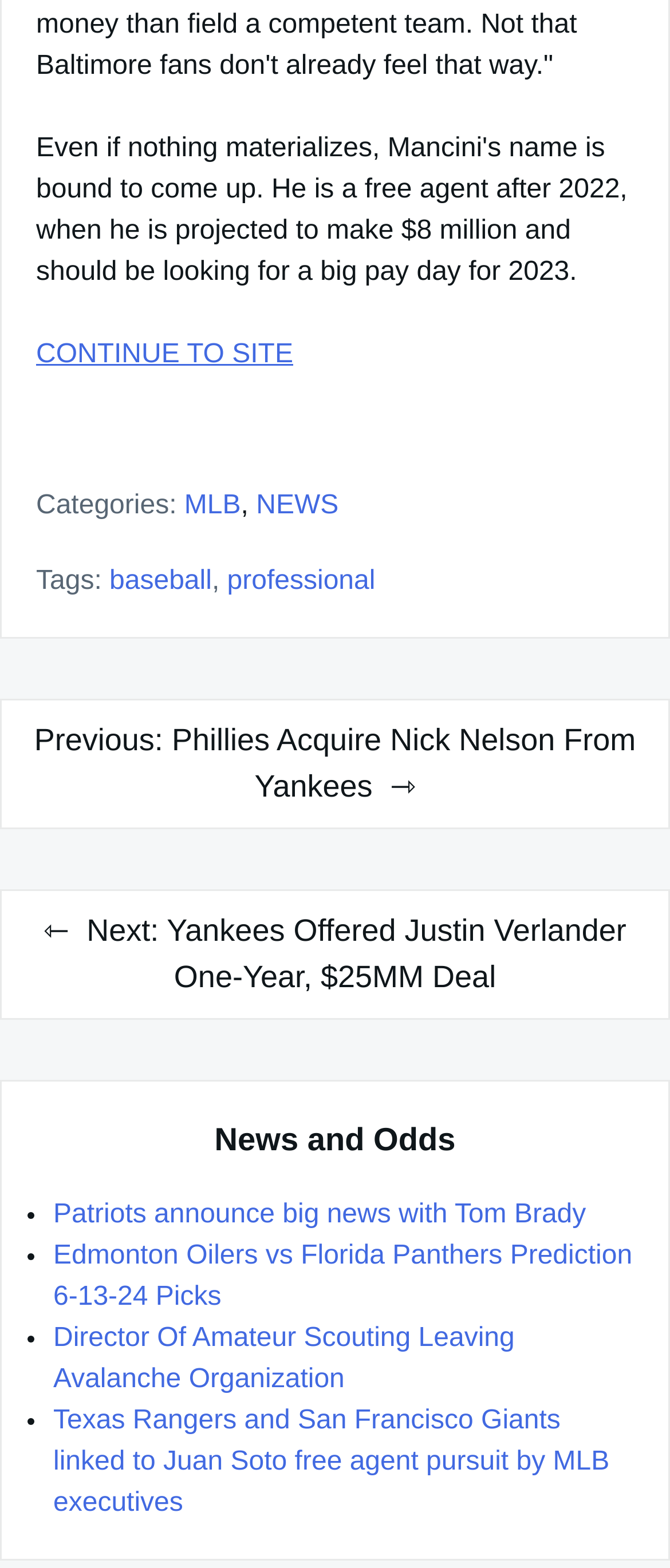Please identify the bounding box coordinates of the region to click in order to complete the given instruction: "Read Patriots announce big news with Tom Brady". The coordinates should be four float numbers between 0 and 1, i.e., [left, top, right, bottom].

[0.079, 0.766, 0.875, 0.784]